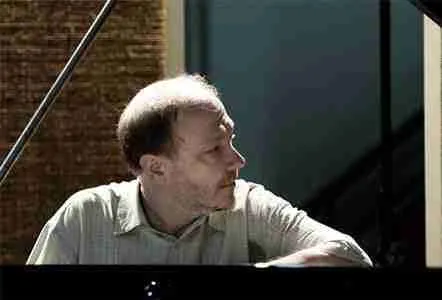Use a single word or phrase to answer the question: Where did Marc-André Hamelin perform?

Carnegie Hall